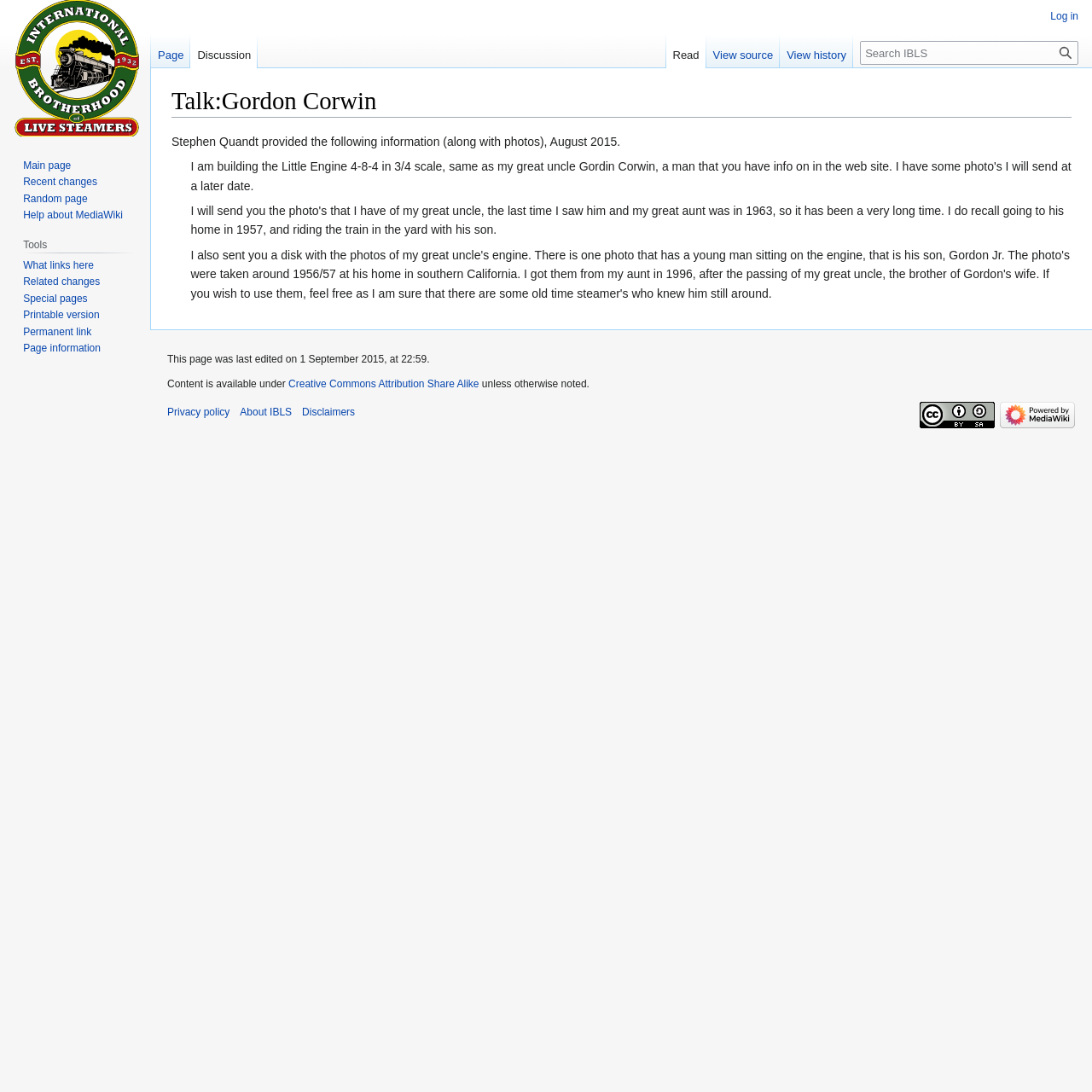Please identify the bounding box coordinates of the clickable region that I should interact with to perform the following instruction: "Search IBLS". The coordinates should be expressed as four float numbers between 0 and 1, i.e., [left, top, right, bottom].

[0.788, 0.038, 0.988, 0.059]